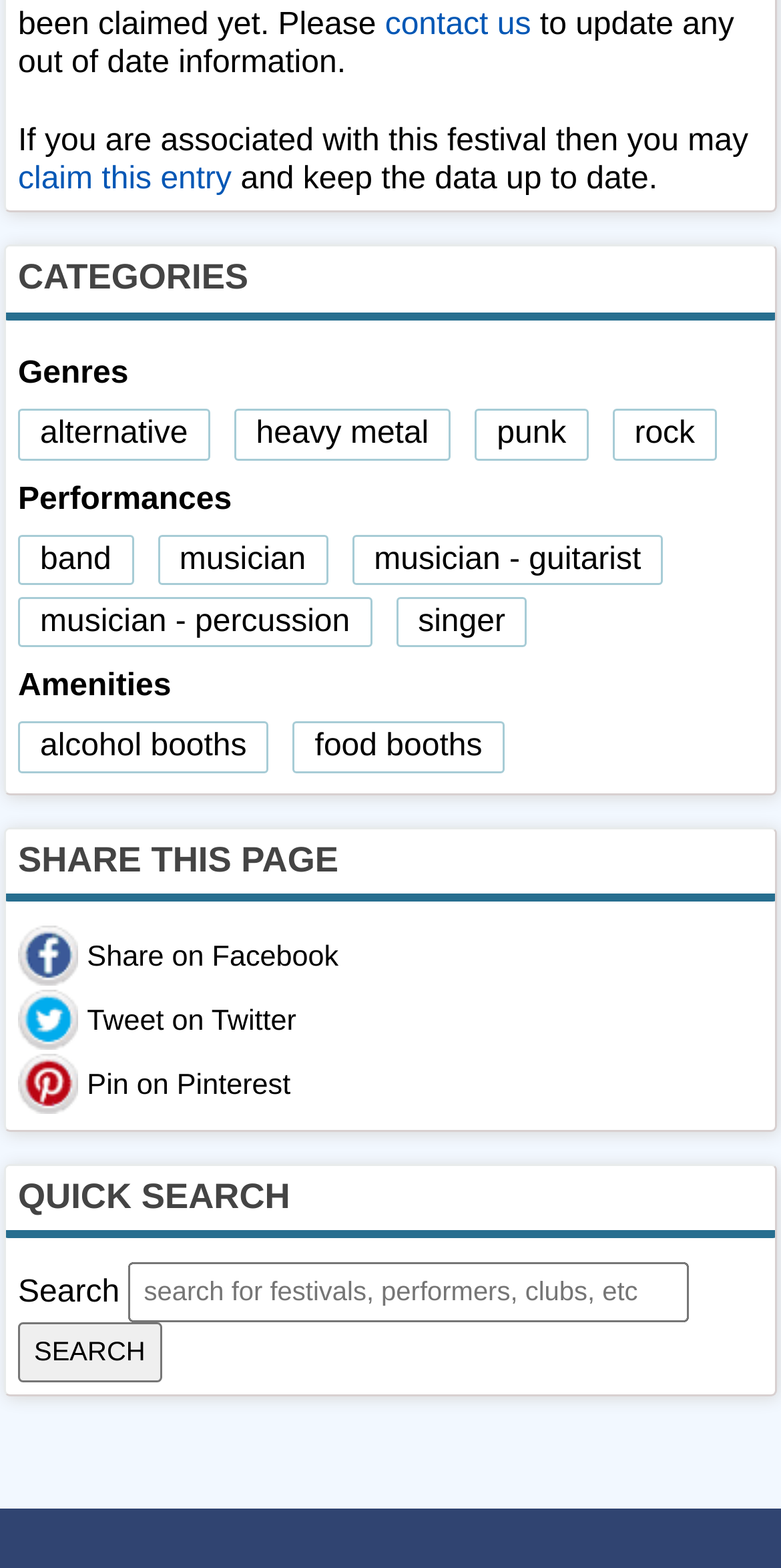What categories are listed on the webpage?
Based on the image, provide a one-word or brief-phrase response.

Genres, Performances, Amenities